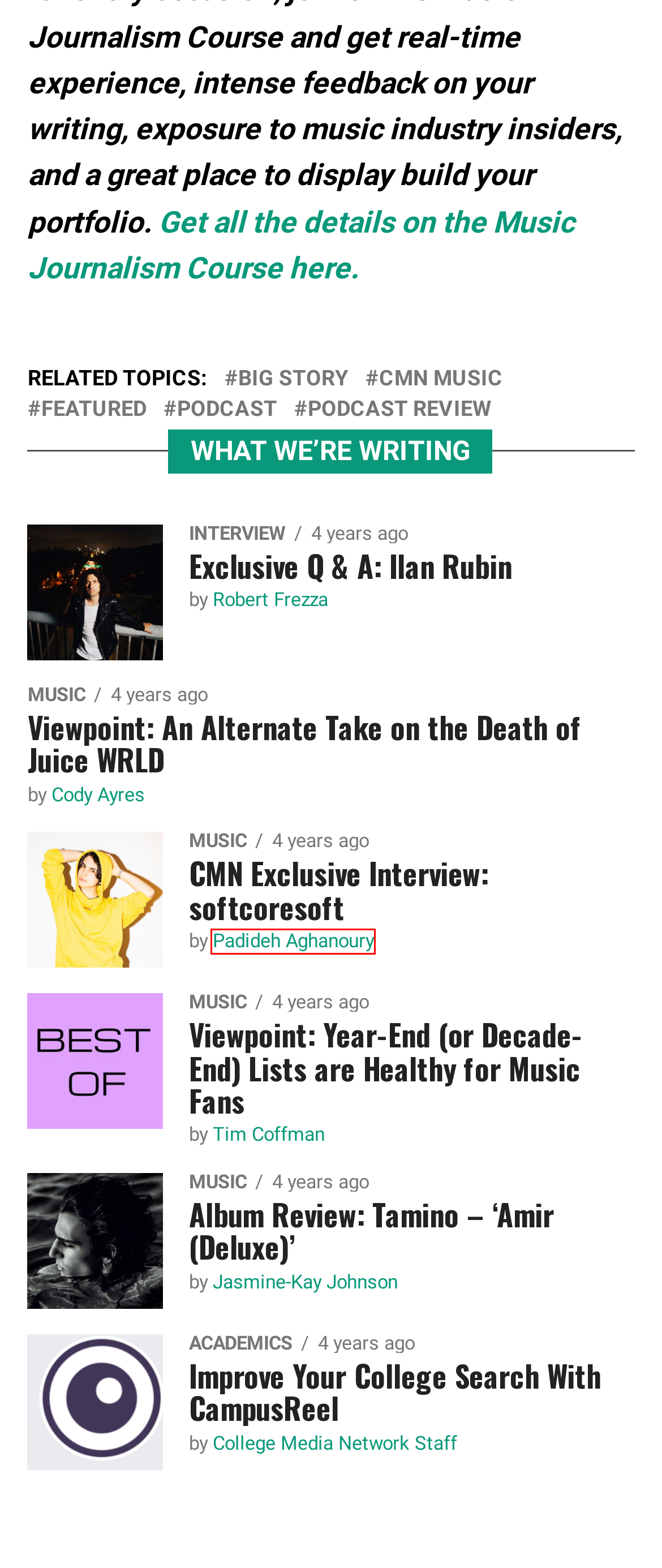View the screenshot of the webpage containing a red bounding box around a UI element. Select the most fitting webpage description for the new page shown after the element in the red bounding box is clicked. Here are the candidates:
A. Viewpoint: Year-End (or Decade-End) Lists are Healthy for Music Fans – College Media Network
B. Improve Your College Search With CampusReel – College Media Network
C. Album Review: Tamino – ‘Amir (Deluxe)’ – College Media Network
D. Padideh Aghanoury – College Media Network
E. featured – College Media Network
F. Big Story – College Media Network
G. podcast – College Media Network
H. Jasmine-Kay Johnson – College Media Network

D